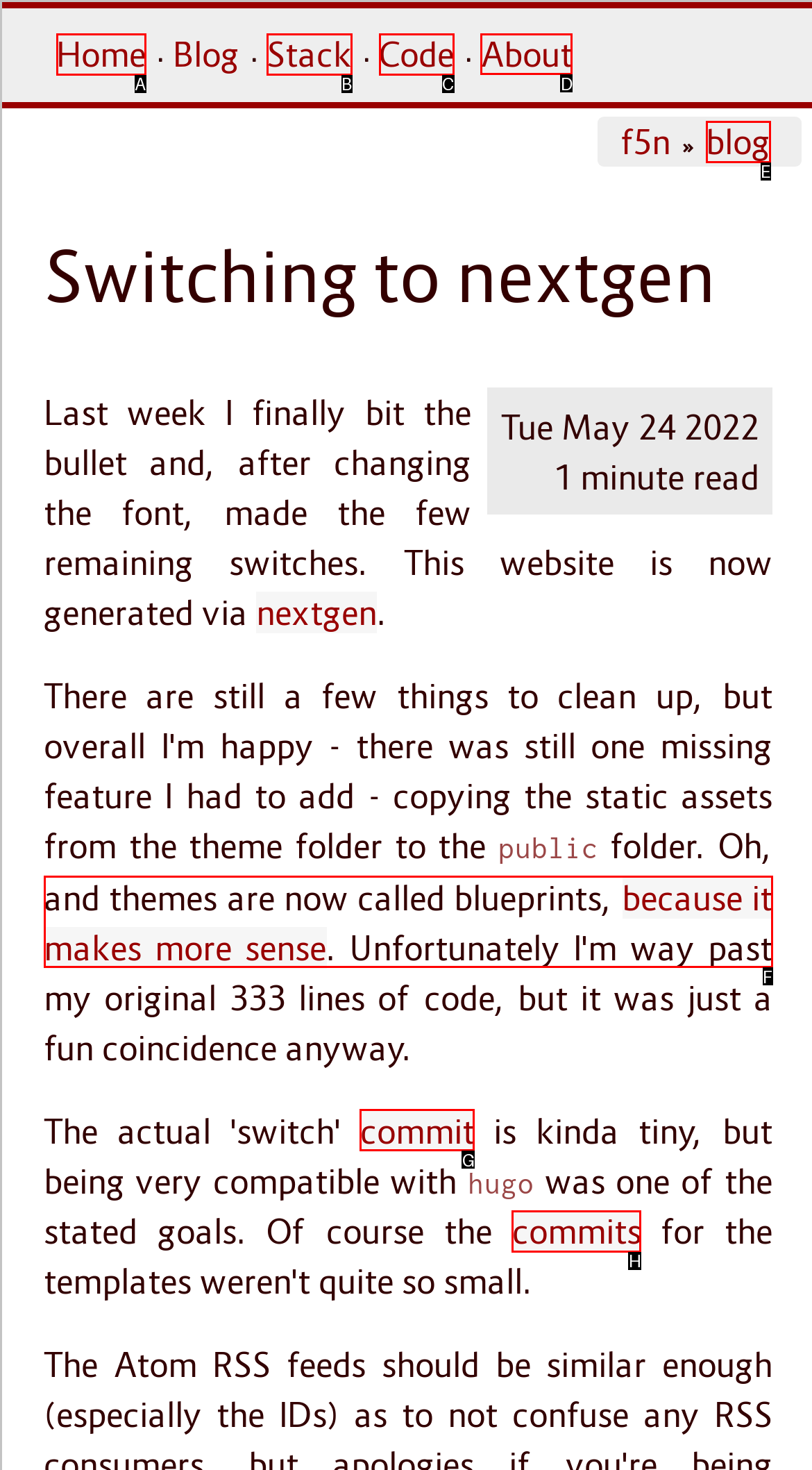Point out the option that needs to be clicked to fulfill the following instruction: learn about the author
Answer with the letter of the appropriate choice from the listed options.

D